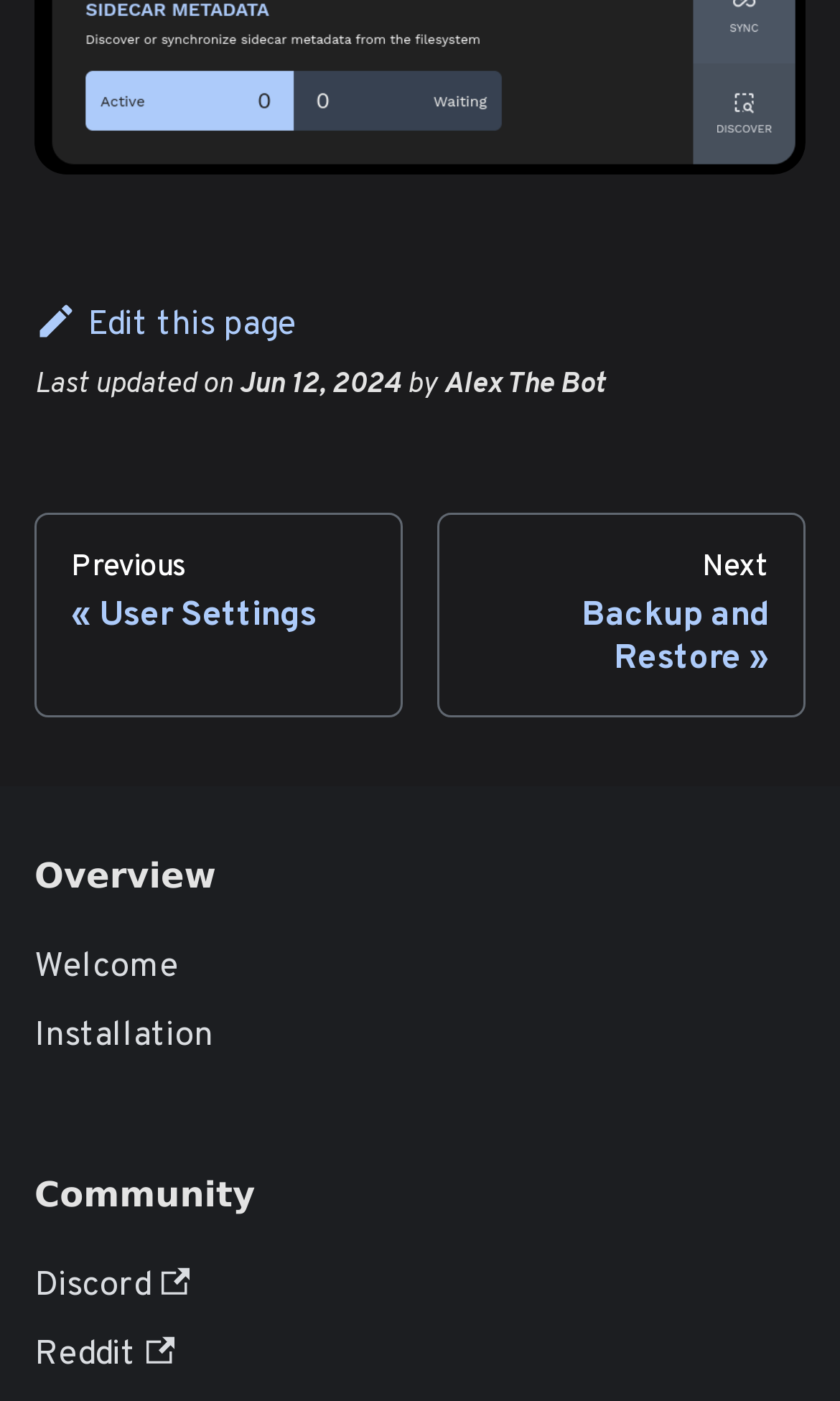Respond to the question below with a single word or phrase:
What is the previous page in the Docs section?

User Settings